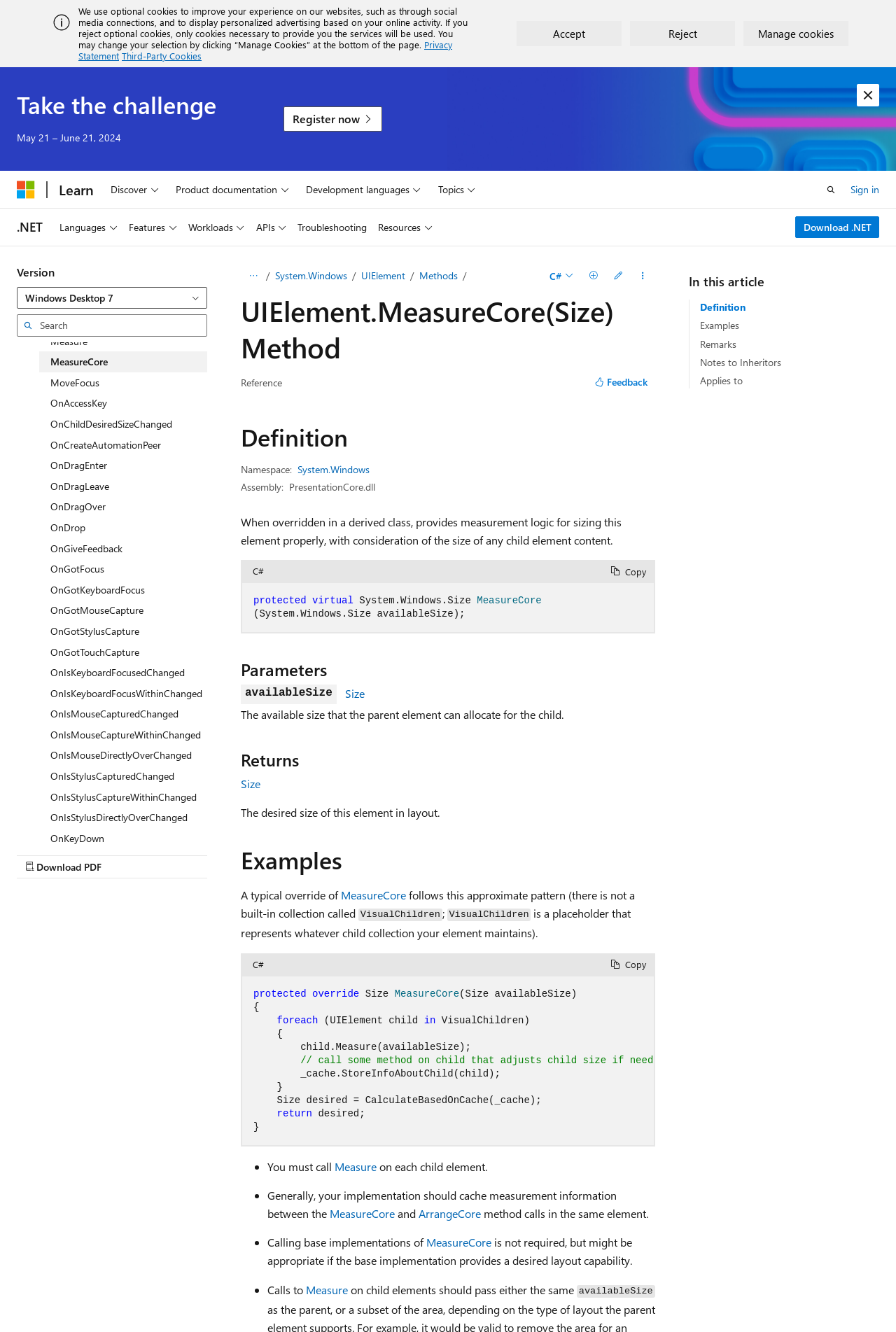What is the purpose of the 'Search' combobox?
Look at the image and respond with a one-word or short phrase answer.

To search